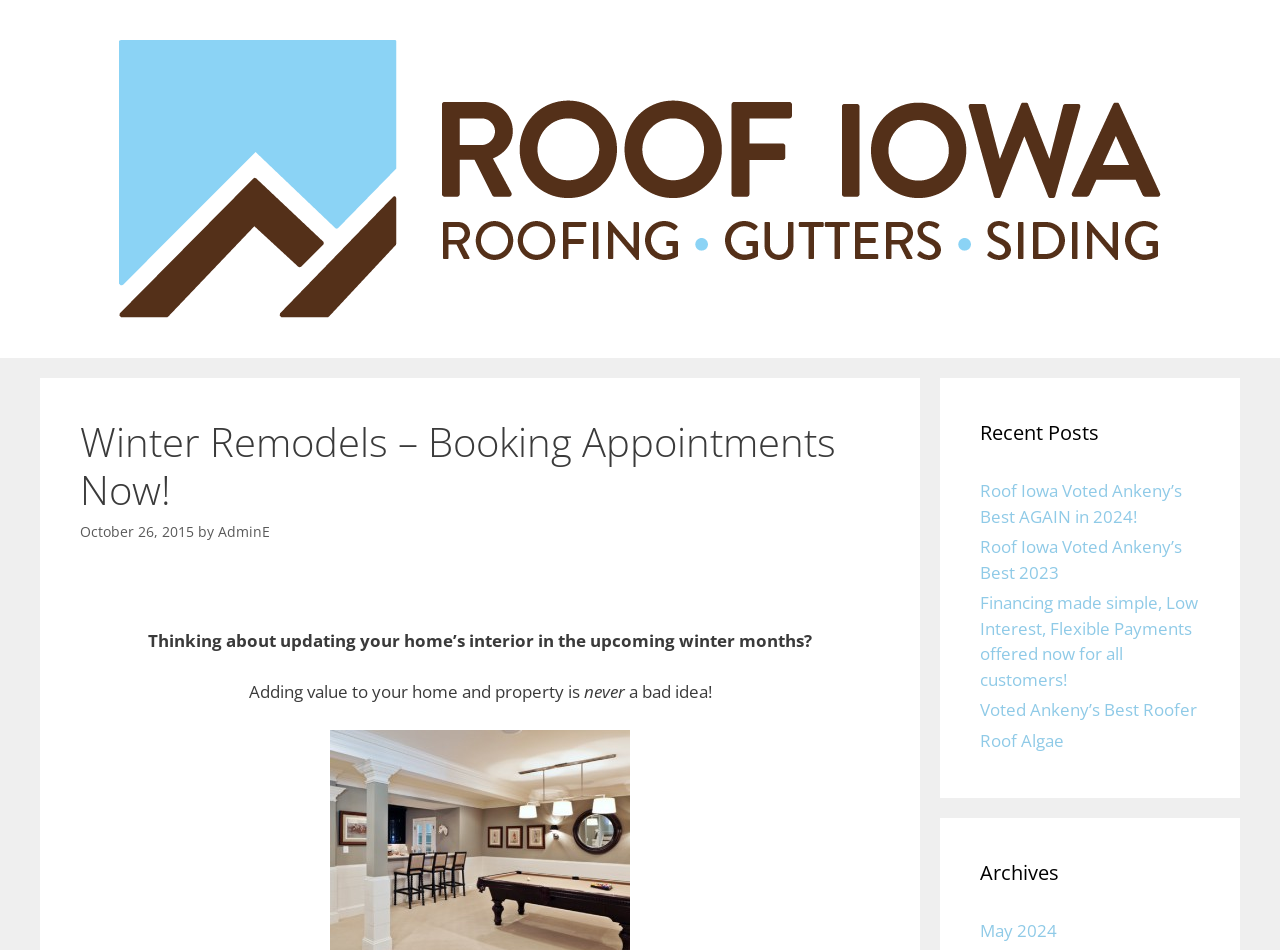Offer an in-depth caption of the entire webpage.

The webpage appears to be a blog or news article page from a roofing company, Roof Iowa, based in Des Moines and Ankeny, Iowa. At the top of the page, there is a logo image and a link to the company's name, "Des Moines Ankeny Iowa Roofer – Roofing Repairs & Gutters". Below the logo, there is a header section with a title "Winter Remodels – Booking Appointments Now!" and a timestamp "October 26, 2015". 

The main content of the page starts with a paragraph of text, which discusses the idea of updating one's home's interior during the winter months and how it can add value to the property. 

On the right-hand side of the page, there is a section with a heading "Recent Posts" that lists five links to recent articles, including "Roof Iowa Voted Ankeny’s Best AGAIN in 2024!", "Roof Iowa Voted Ankeny’s Best 2023", and others. Below this section, there is another heading "Archives" with a single link to "May 2024".